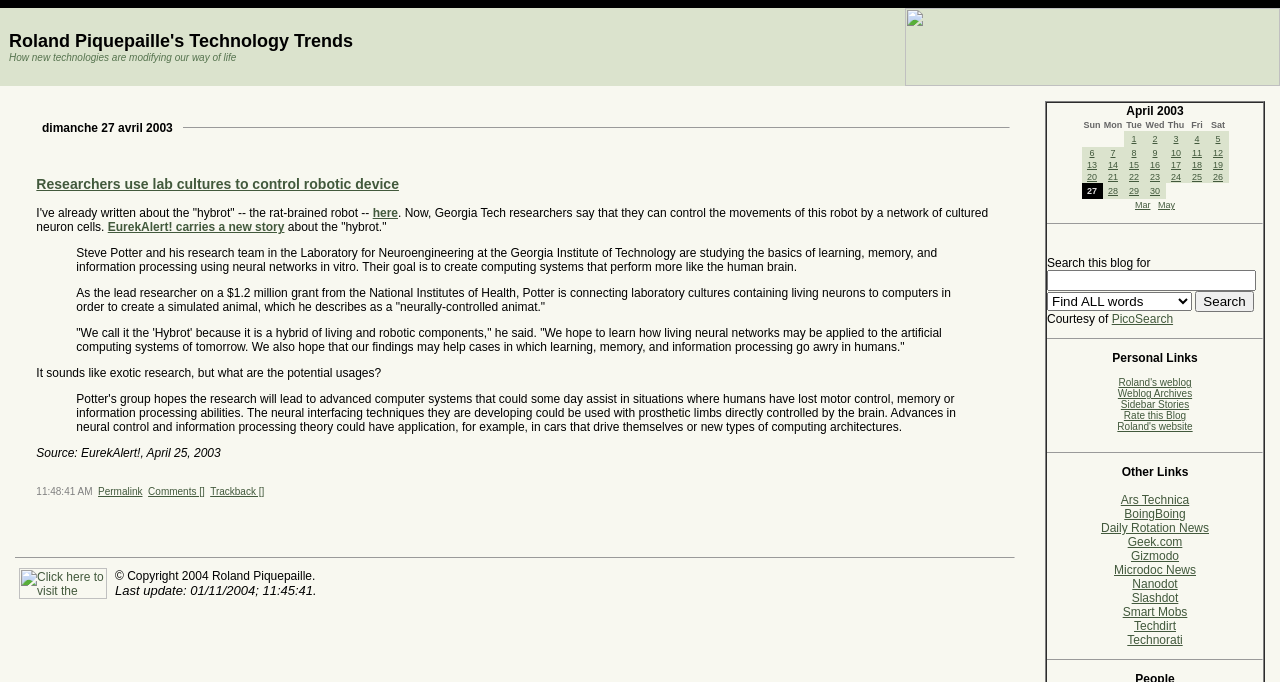Kindly determine the bounding box coordinates for the area that needs to be clicked to execute this instruction: "Click the link to visit the Radio UserLand website.".

[0.015, 0.862, 0.084, 0.883]